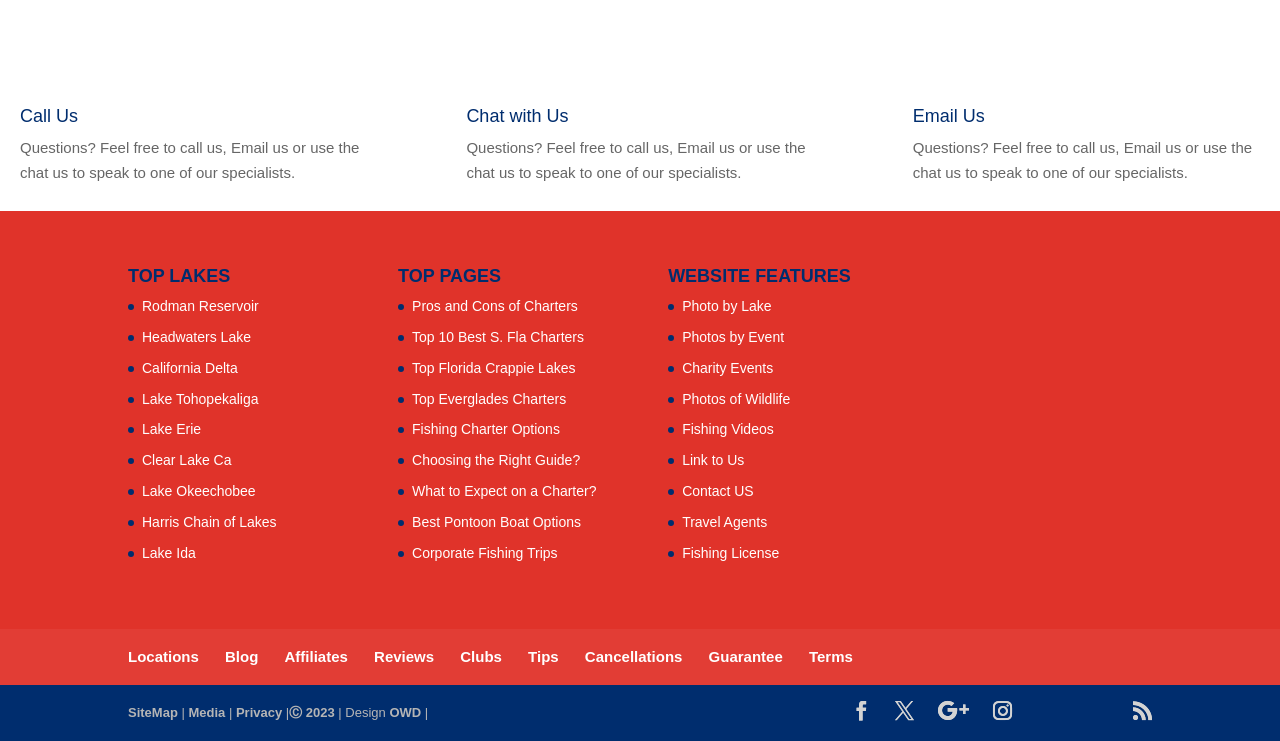Respond with a single word or short phrase to the following question: 
What is the last link at the bottom of the webpage?

2023